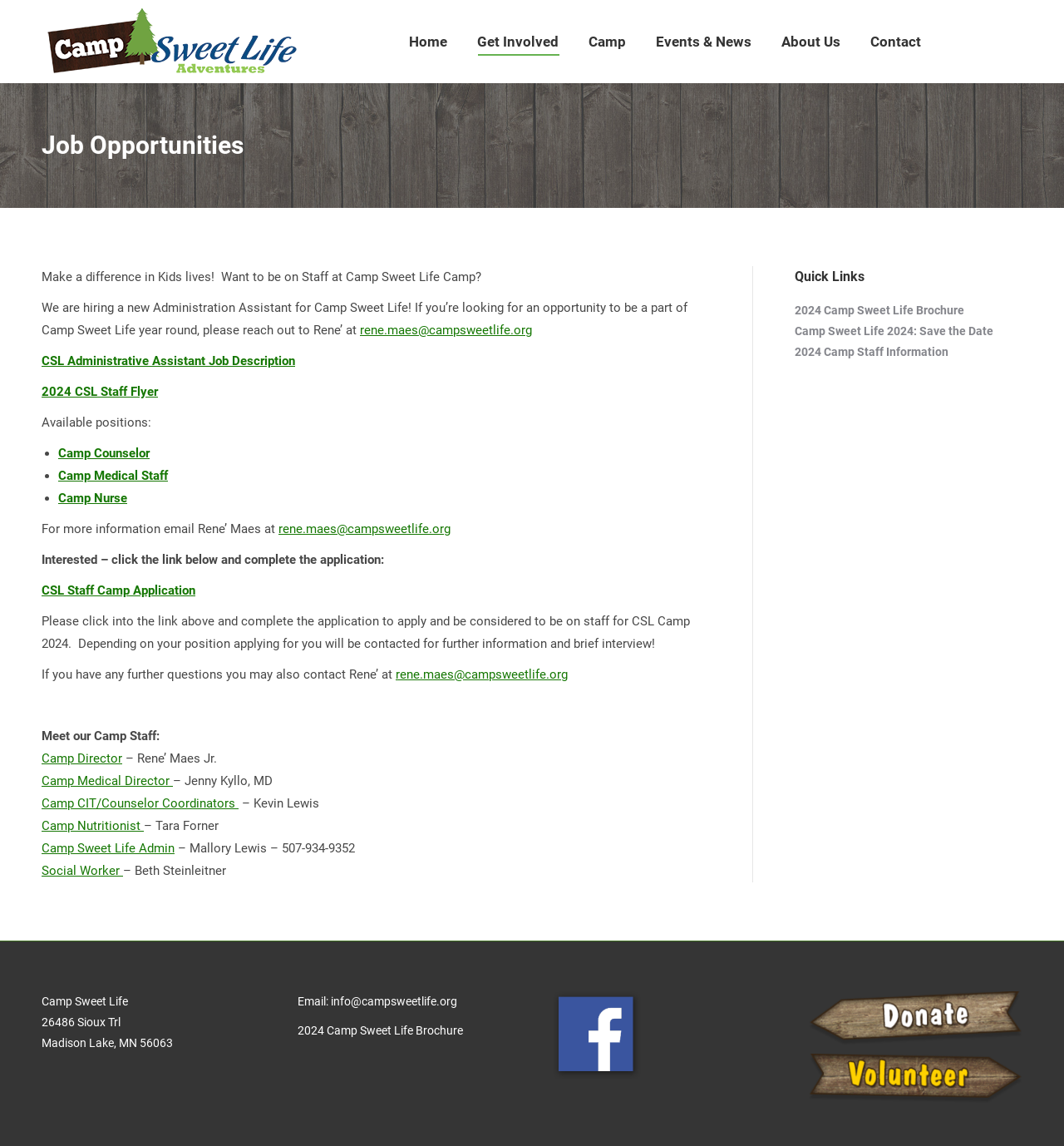What is the job opportunity available?
Refer to the image and give a detailed answer to the question.

The job opportunity available is mentioned in the StaticText 'We are hiring a new Administration Assistant for Camp Sweet Life! If you’re looking for an opportunity to be a part of Camp Sweet Life year round, please reach out to Rene’ at...'.